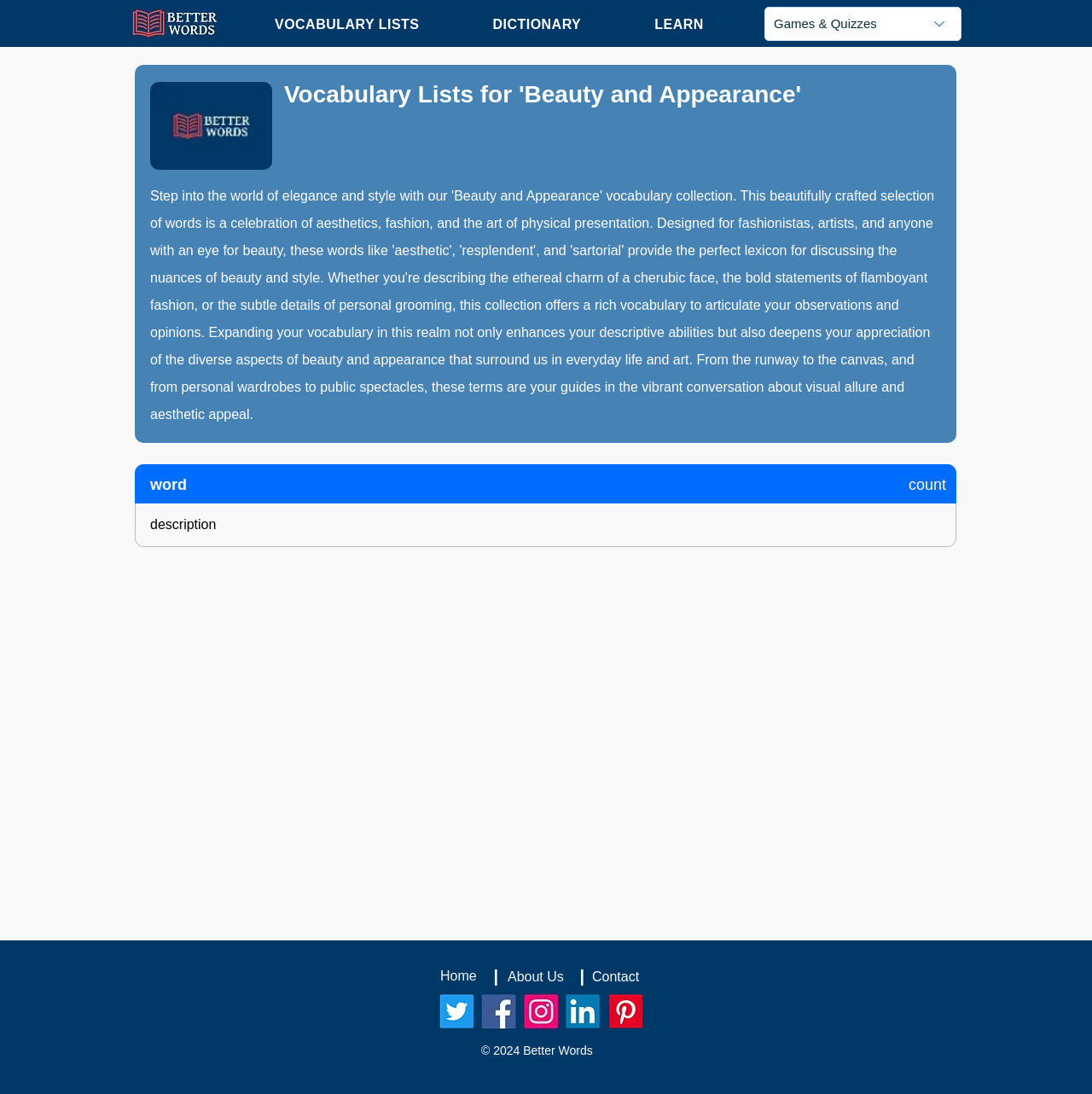Please answer the following query using a single word or phrase: 
How many social media platforms are linked at the bottom of the webpage?

5